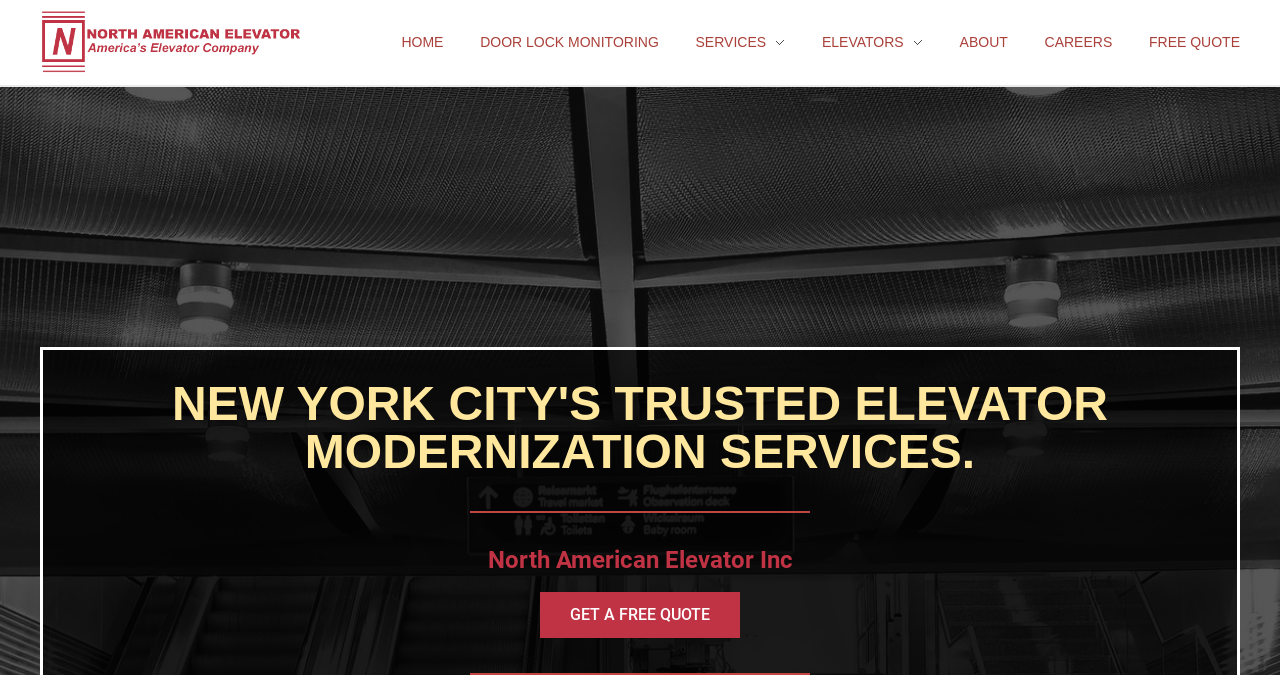What is the text of the webpage's headline?

NEW YORK CITY'S TRUSTED ELEVATOR MODERNIZATION SERVICES.